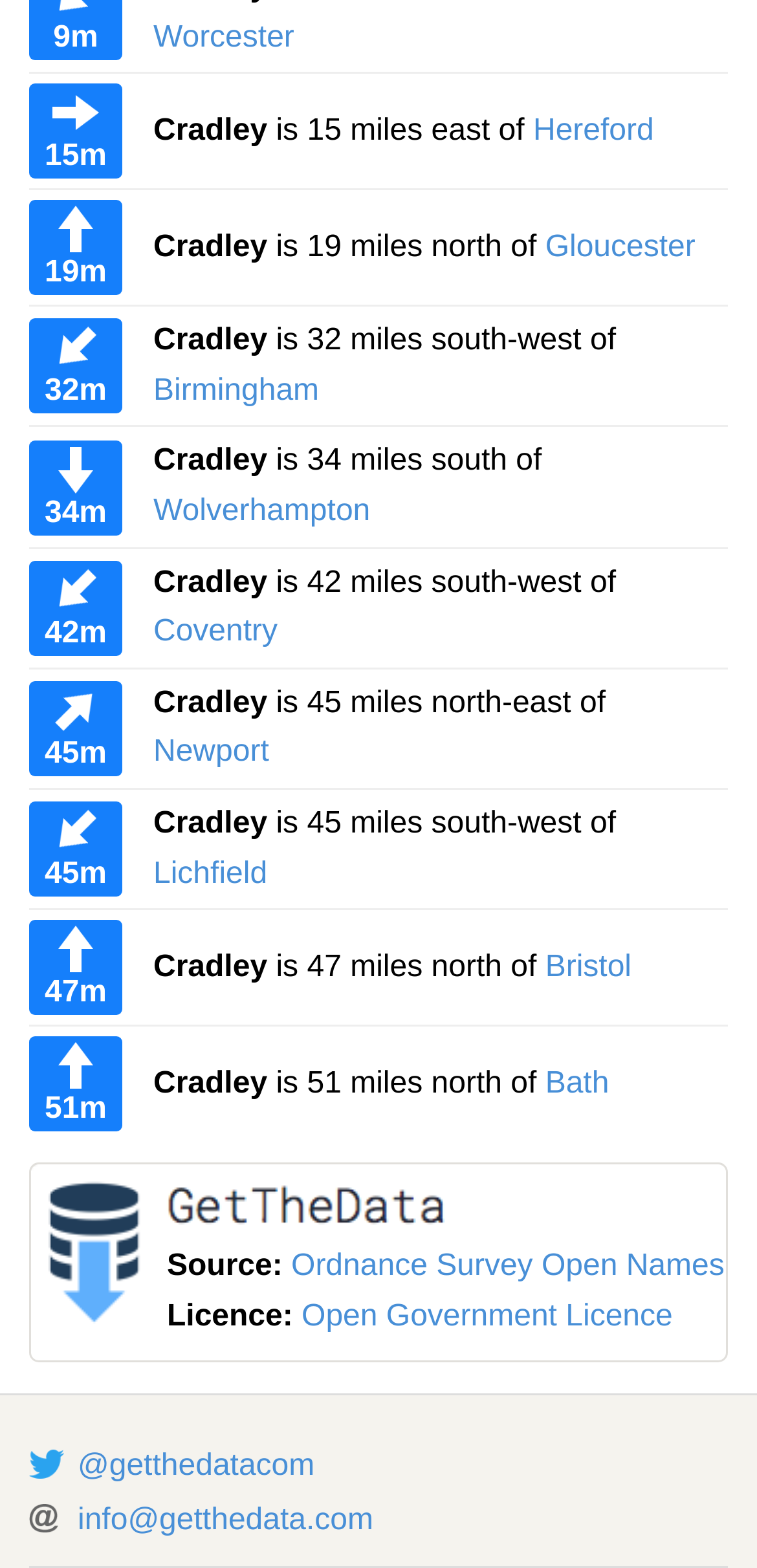Please identify the bounding box coordinates of the region to click in order to complete the given instruction: "Click on Twitter icon". The coordinates should be four float numbers between 0 and 1, i.e., [left, top, right, bottom].

[0.038, 0.925, 0.085, 0.944]